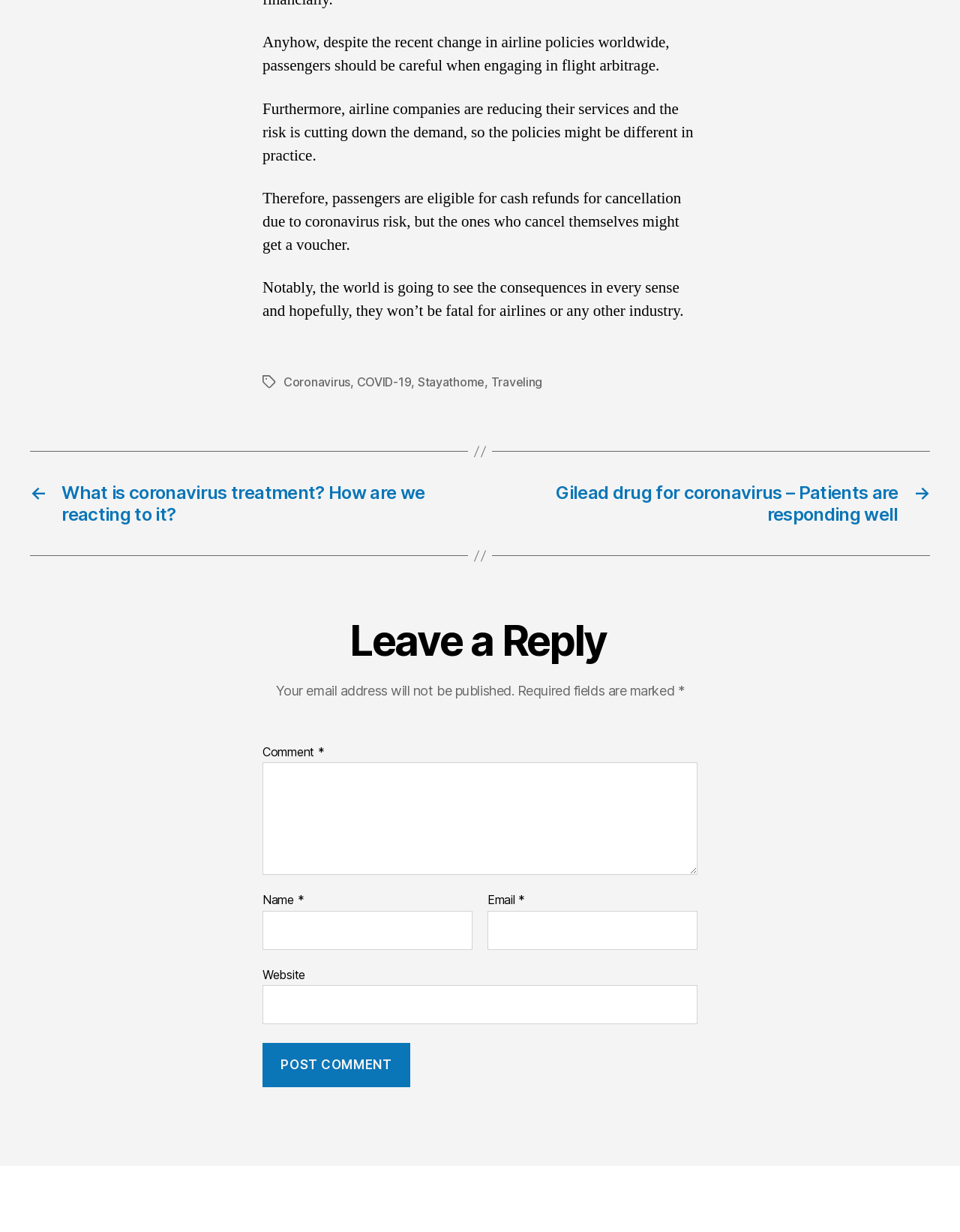Specify the bounding box coordinates of the element's region that should be clicked to achieve the following instruction: "Enter your name in the 'Name' field". The bounding box coordinates consist of four float numbers between 0 and 1, in the format [left, top, right, bottom].

[0.273, 0.739, 0.492, 0.771]